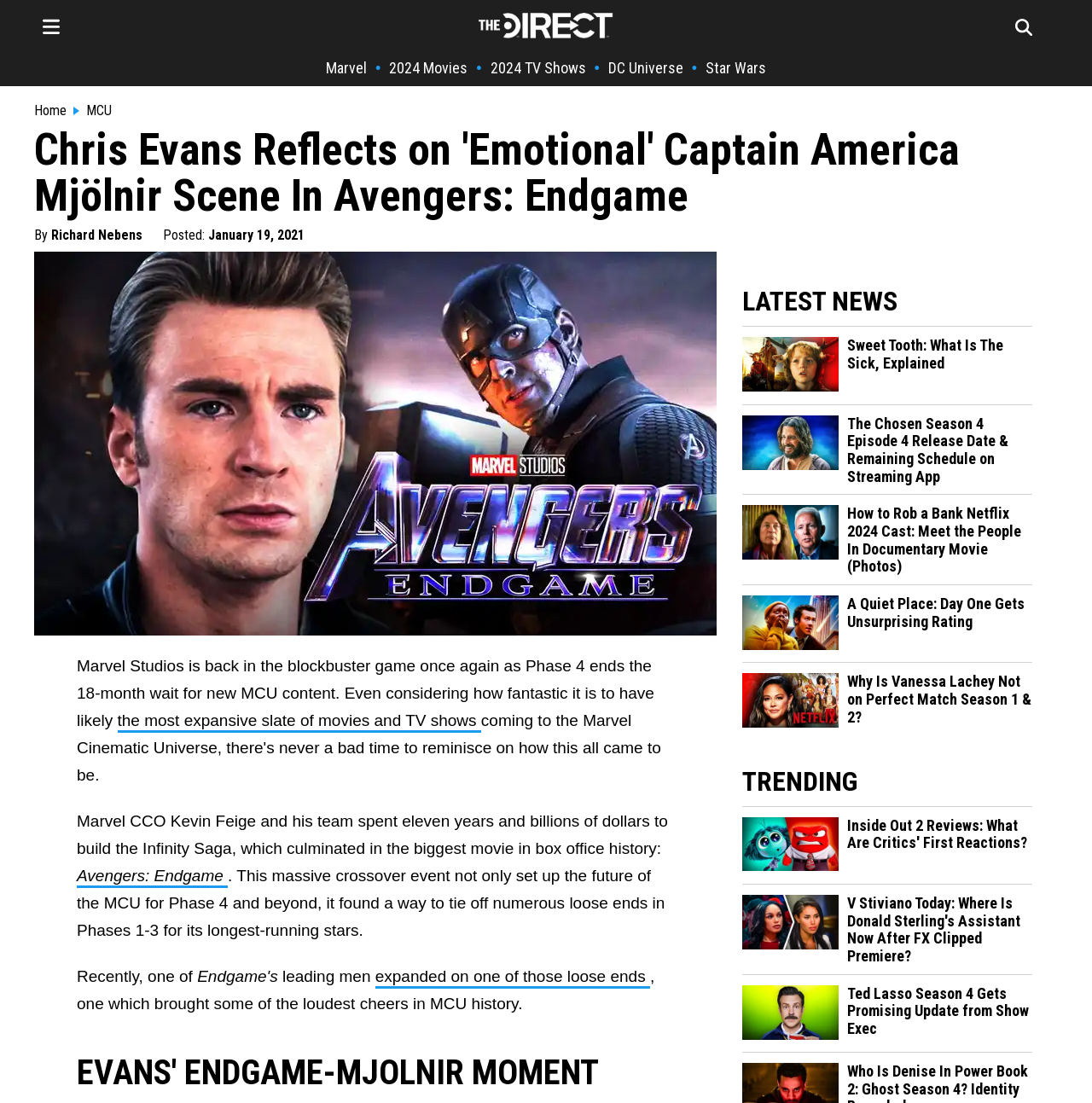Please identify the bounding box coordinates of the element's region that needs to be clicked to fulfill the following instruction: "Click on the European e-justice link". The bounding box coordinates should consist of four float numbers between 0 and 1, i.e., [left, top, right, bottom].

None